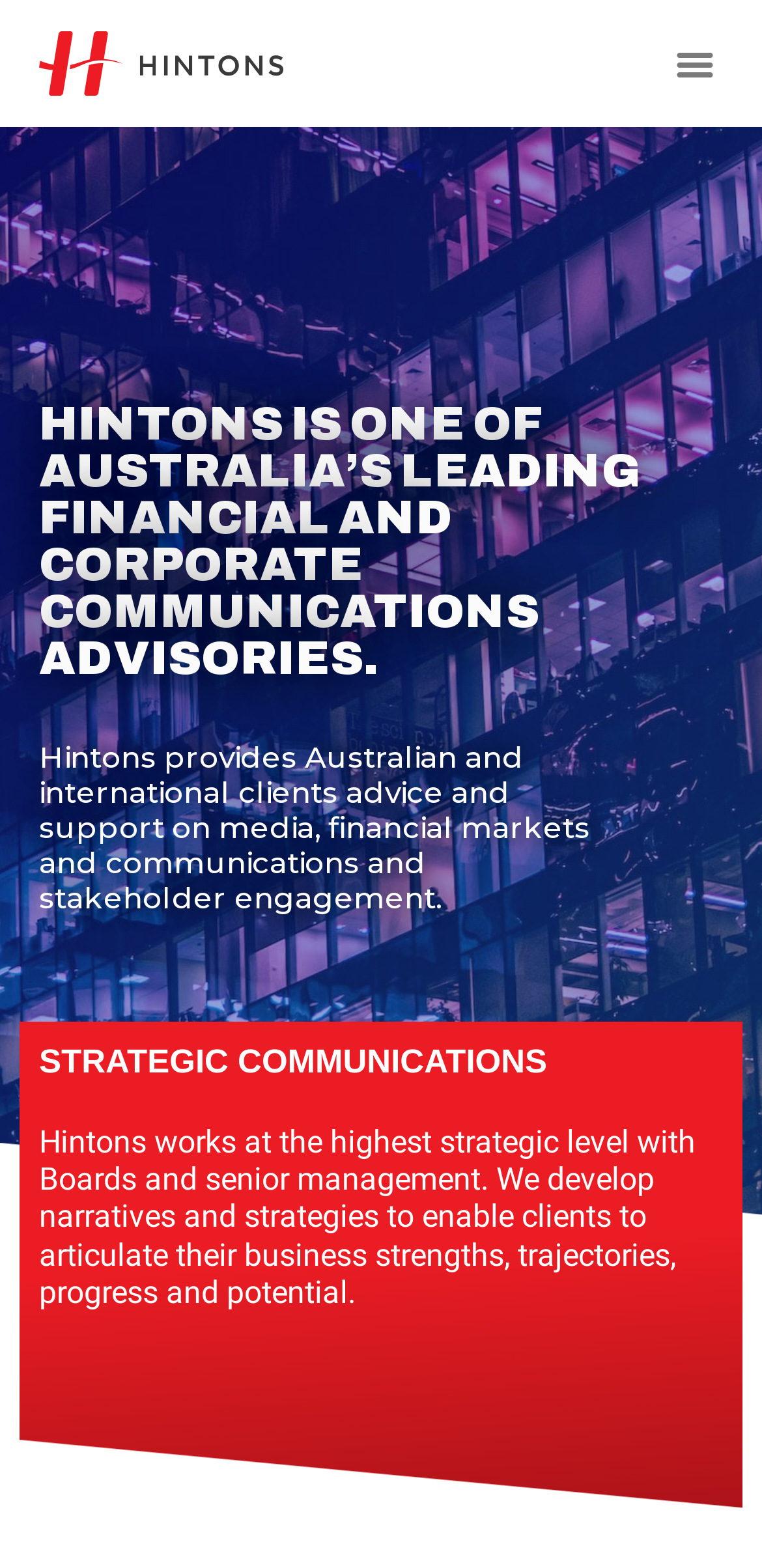Examine the screenshot and answer the question in as much detail as possible: What is the main service provided by Hinton & Associates?

Based on the webpage, Hinton & Associates provides advice and support on media, financial markets, and communications, as well as stakeholder engagement, as stated in the StaticText element with the text 'Hintons provides Australian and international clients advice and support on media, financial markets and communications and stakeholder engagement.'